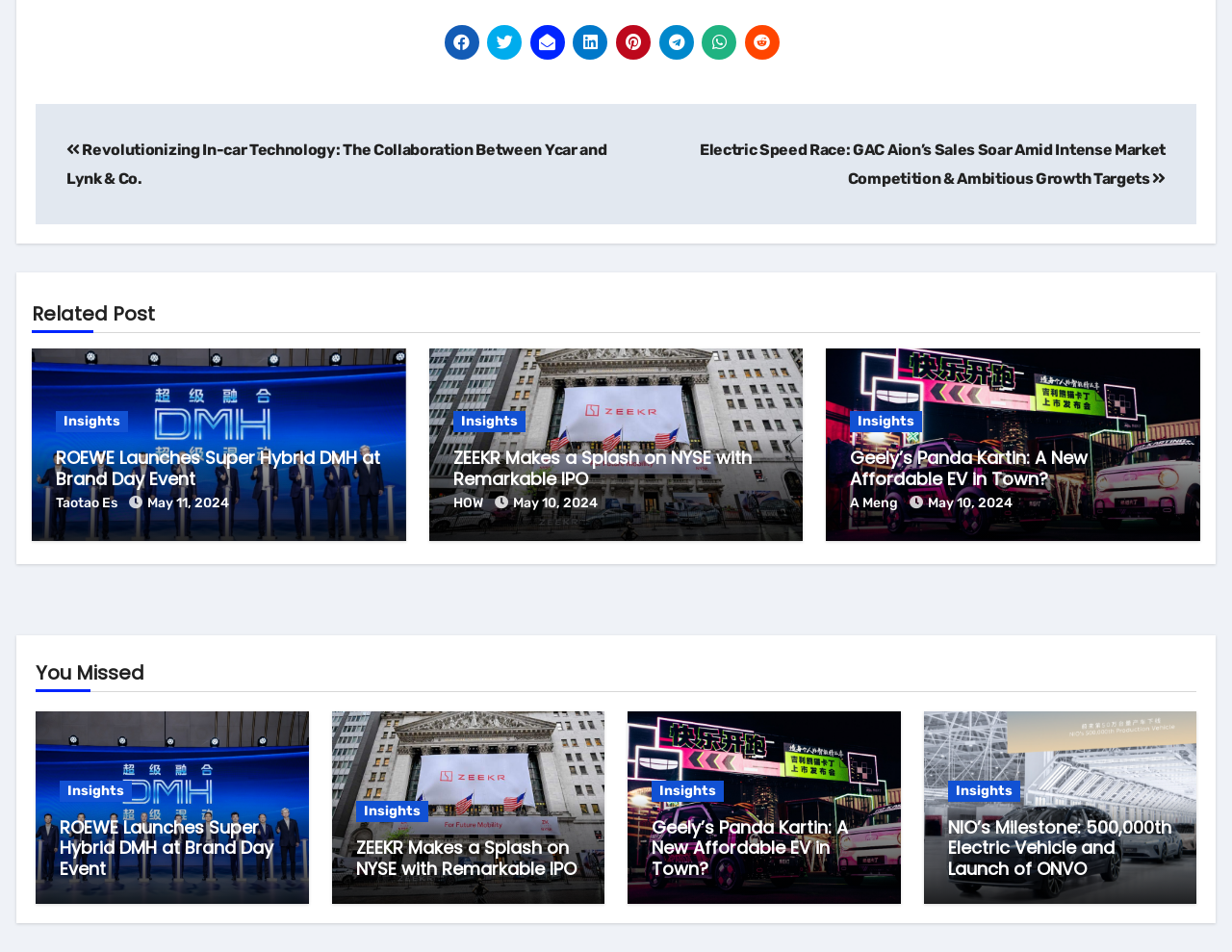Identify the bounding box for the described UI element: "Taotao Es".

[0.045, 0.52, 0.098, 0.537]